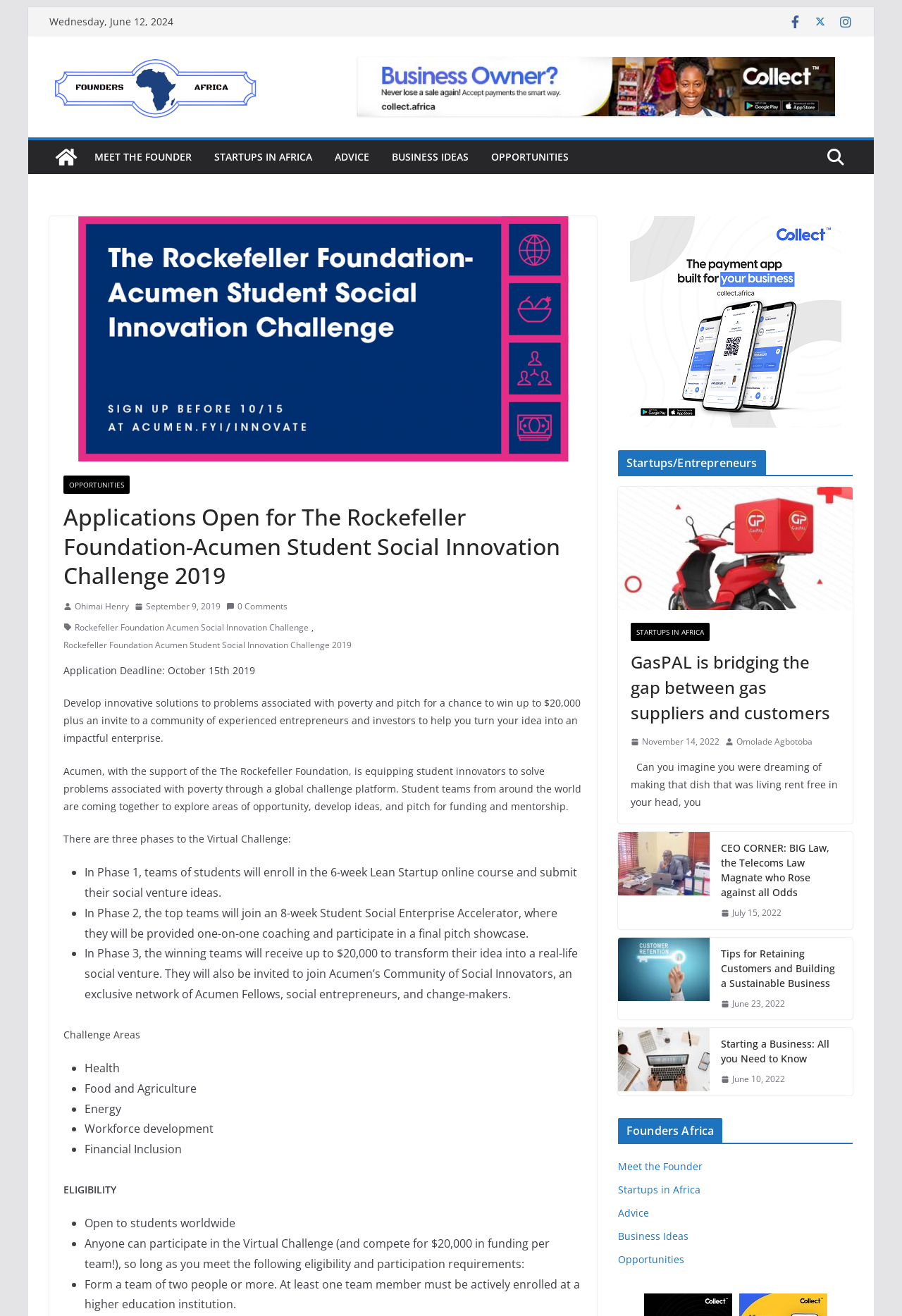What is the date displayed on the top of the webpage?
Please respond to the question with a detailed and informative answer.

I found the date by looking at the top of the webpage, where it is displayed as 'Wednesday, June 12, 2024'.